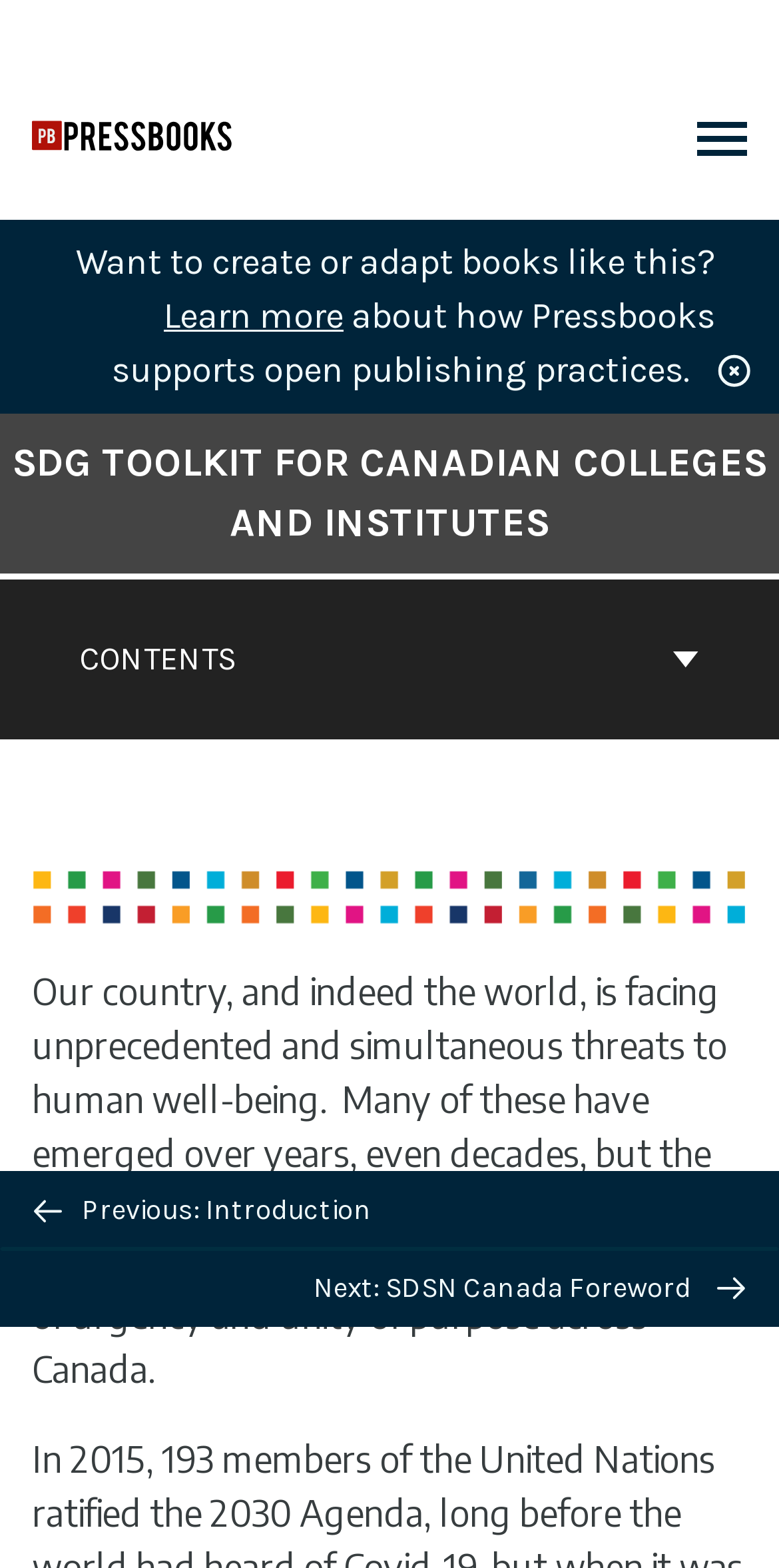Can you show the bounding box coordinates of the region to click on to complete the task described in the instruction: "Toggle the menu"?

[0.895, 0.078, 0.959, 0.103]